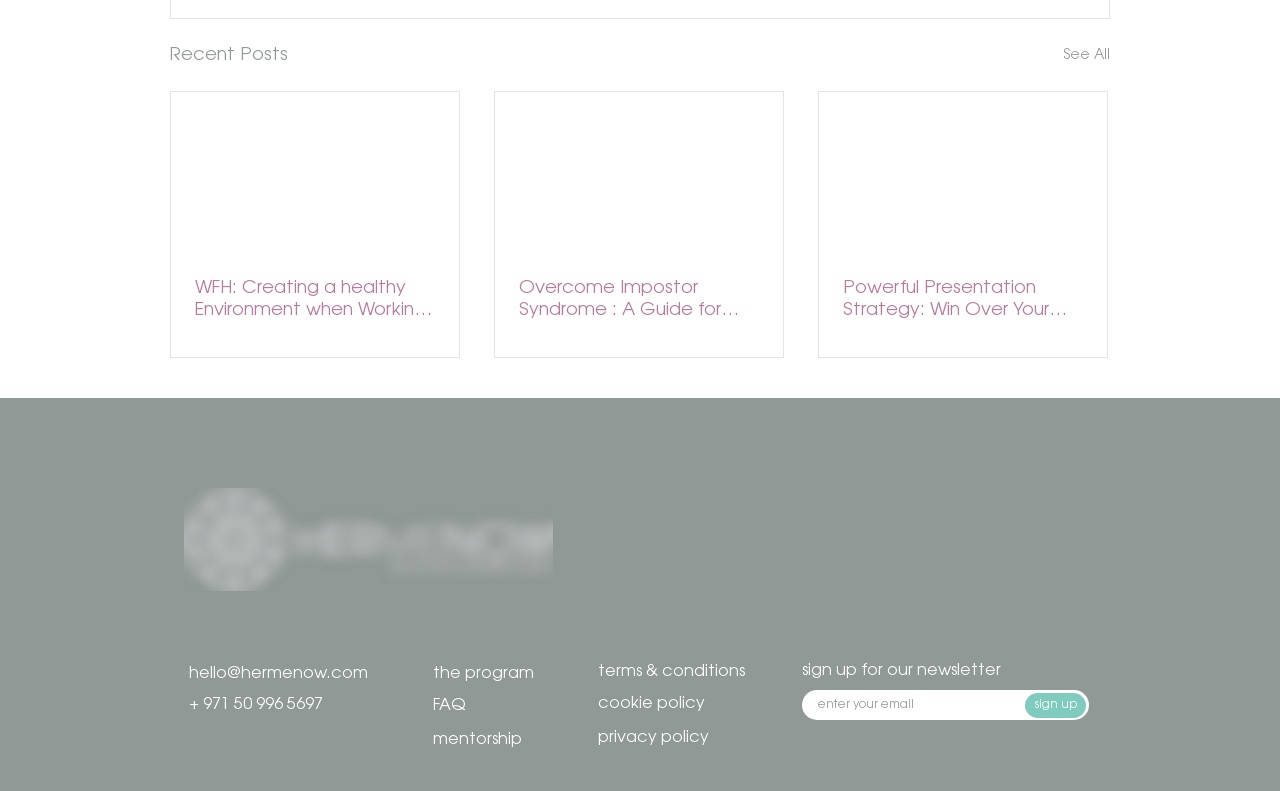How many social media platforms are listed?
Use the information from the image to give a detailed answer to the question.

The webpage has a list element labeled 'Social Bar' containing four link elements, each representing a social media platform: Instagram, Facebook, YouTube, and LinkedIn, so there are four social media platforms listed.